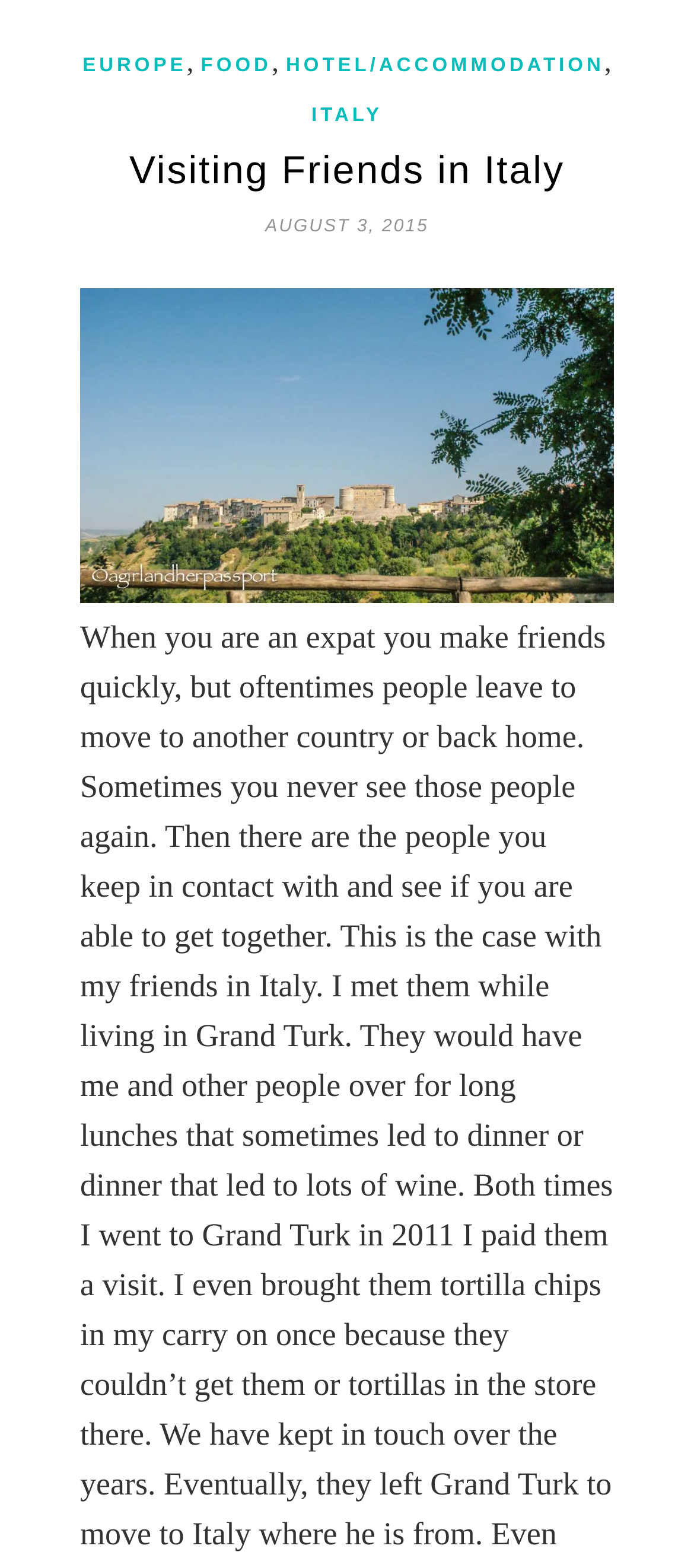Highlight the bounding box of the UI element that corresponds to this description: "Home".

None